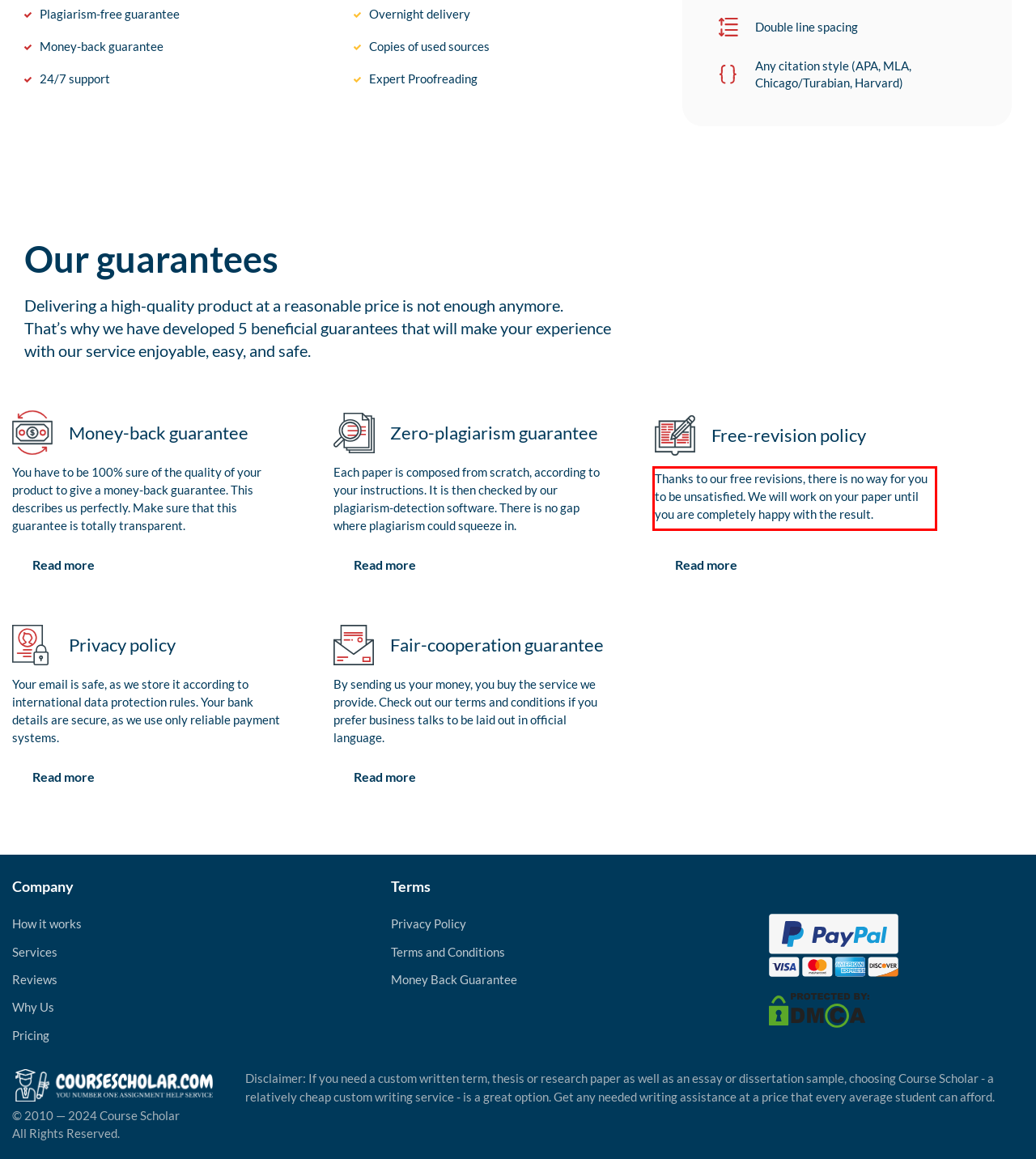Please identify and extract the text content from the UI element encased in a red bounding box on the provided webpage screenshot.

Thanks to our free revisions, there is no way for you to be unsatisfied. We will work on your paper until you are completely happy with the result.